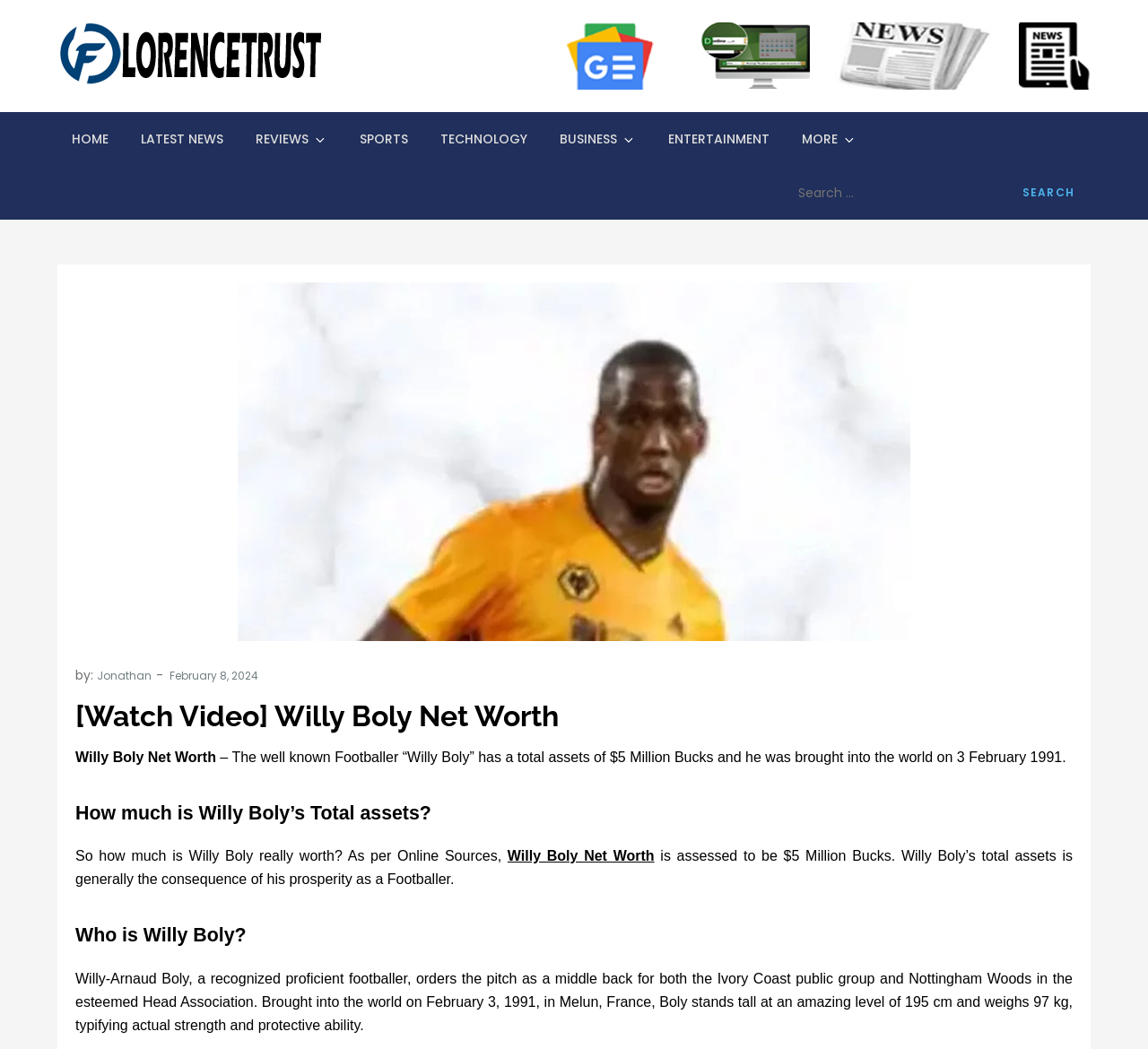Please determine the bounding box coordinates of the element to click on in order to accomplish the following task: "View Catholic Charities Maine". Ensure the coordinates are four float numbers ranging from 0 to 1, i.e., [left, top, right, bottom].

None